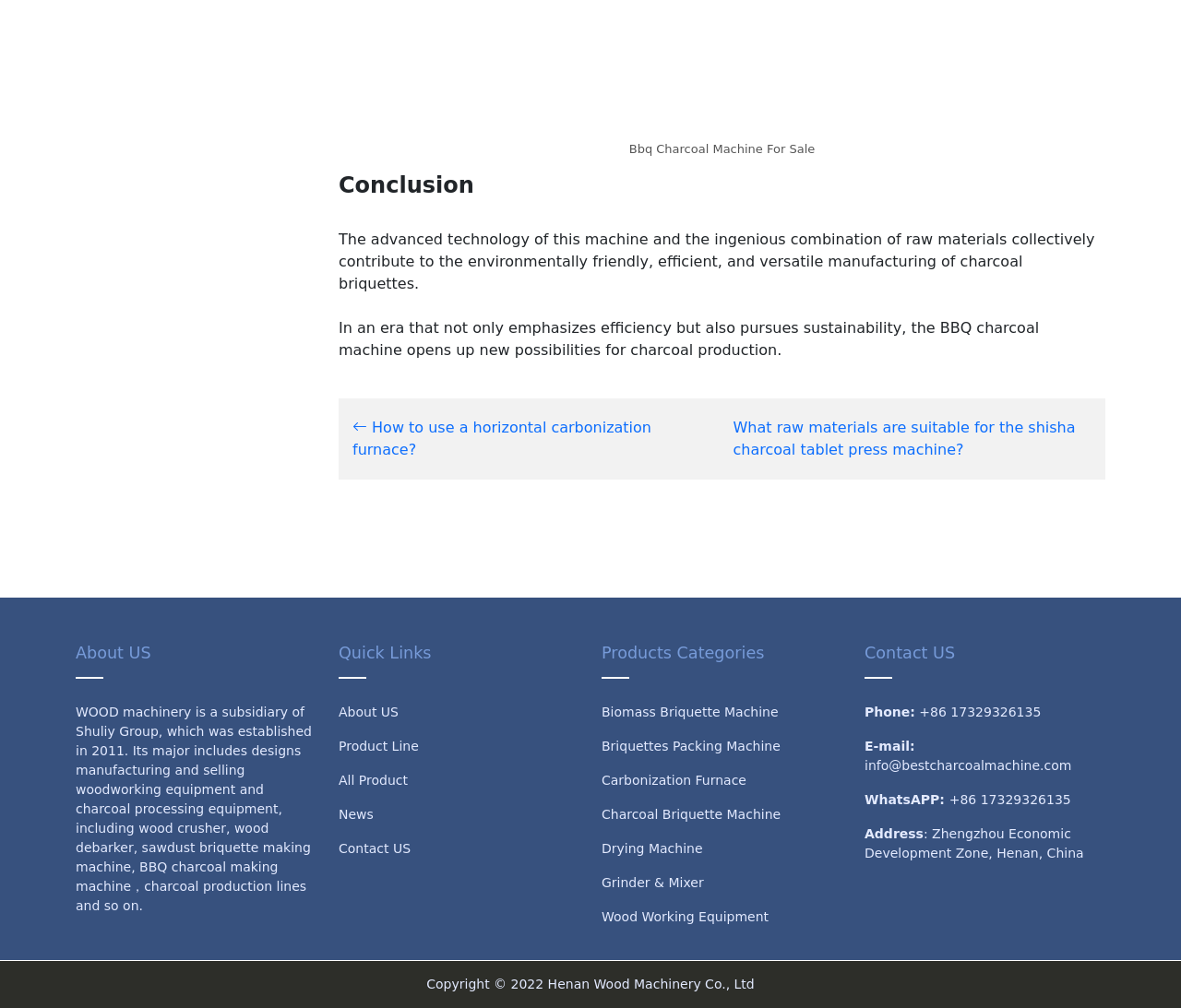Please identify the bounding box coordinates of the element on the webpage that should be clicked to follow this instruction: "Visit 'About US'". The bounding box coordinates should be given as four float numbers between 0 and 1, formatted as [left, top, right, bottom].

[0.287, 0.699, 0.337, 0.714]